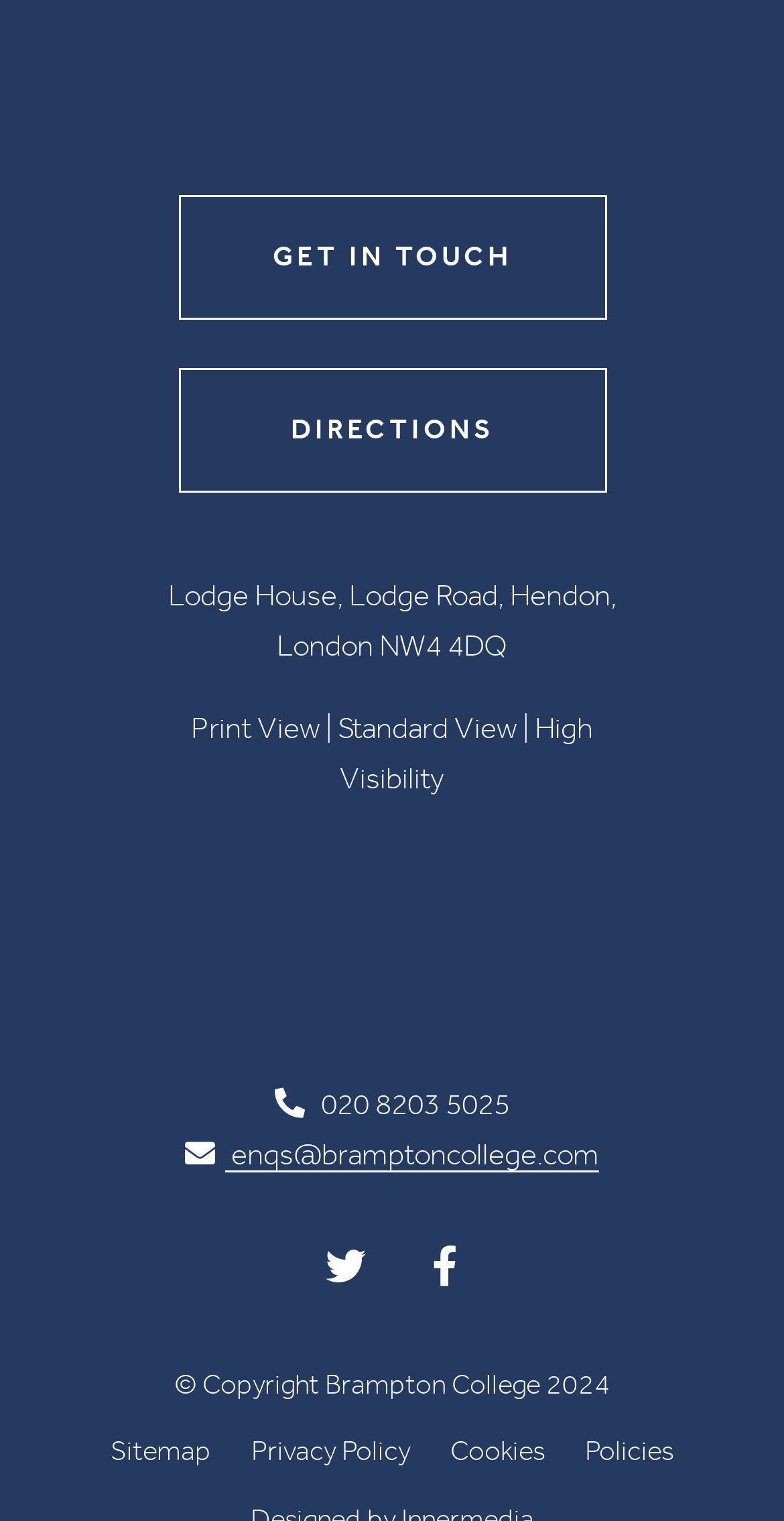Please mark the clickable region by giving the bounding box coordinates needed to complete this instruction: "Get in touch with the college".

[0.227, 0.128, 0.773, 0.21]